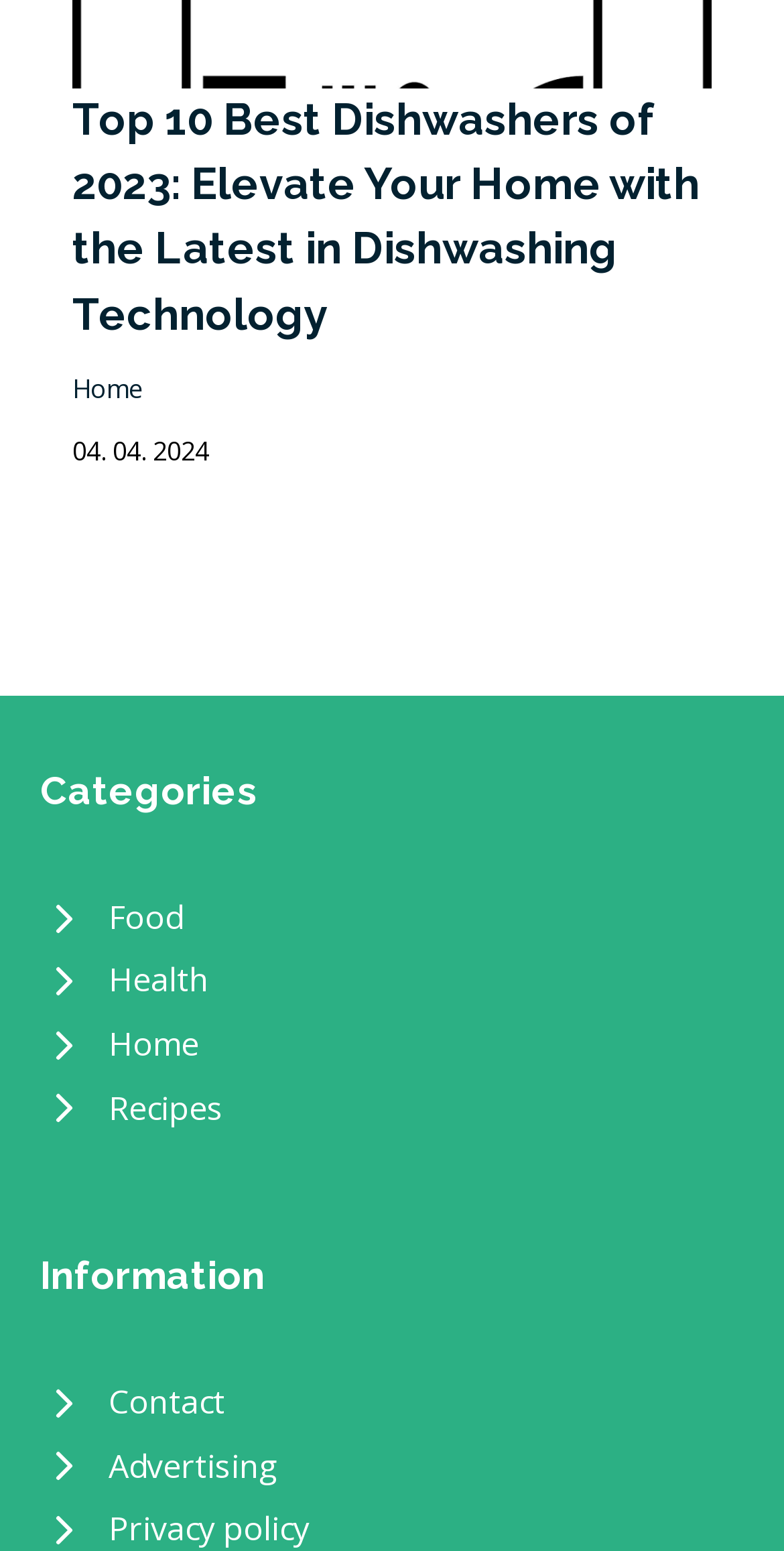What is the main topic of the webpage?
Based on the image, answer the question in a detailed manner.

The heading 'Top 10 Best Dishwashers of 2023: Elevate Your Home with the Latest in Dishwashing Technology' and the link 'Best Dishwasher 2023' suggest that the main topic of the webpage is related to dishwashers.